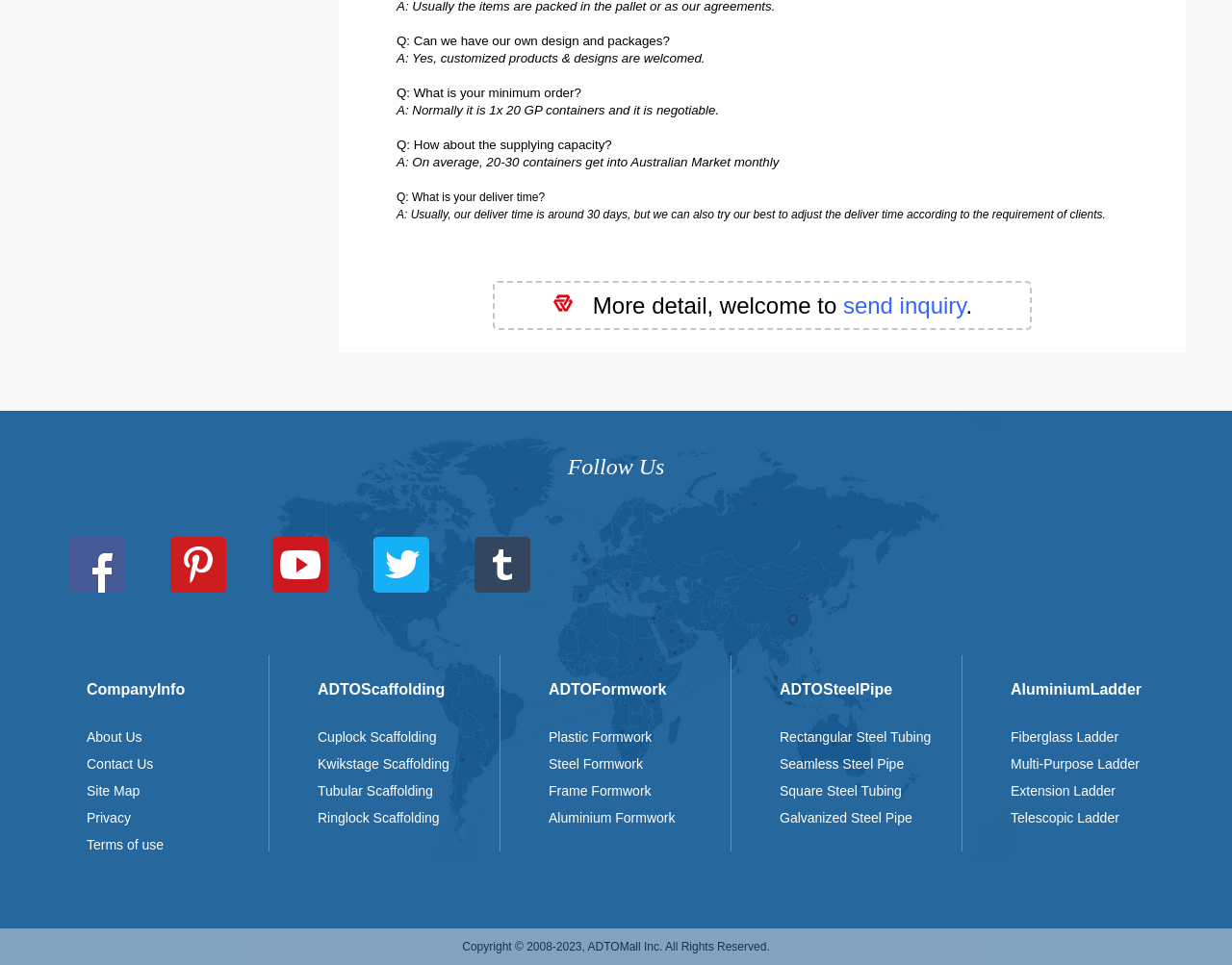Specify the bounding box coordinates of the area that needs to be clicked to achieve the following instruction: "Go to the 'Contact Us' page".

None